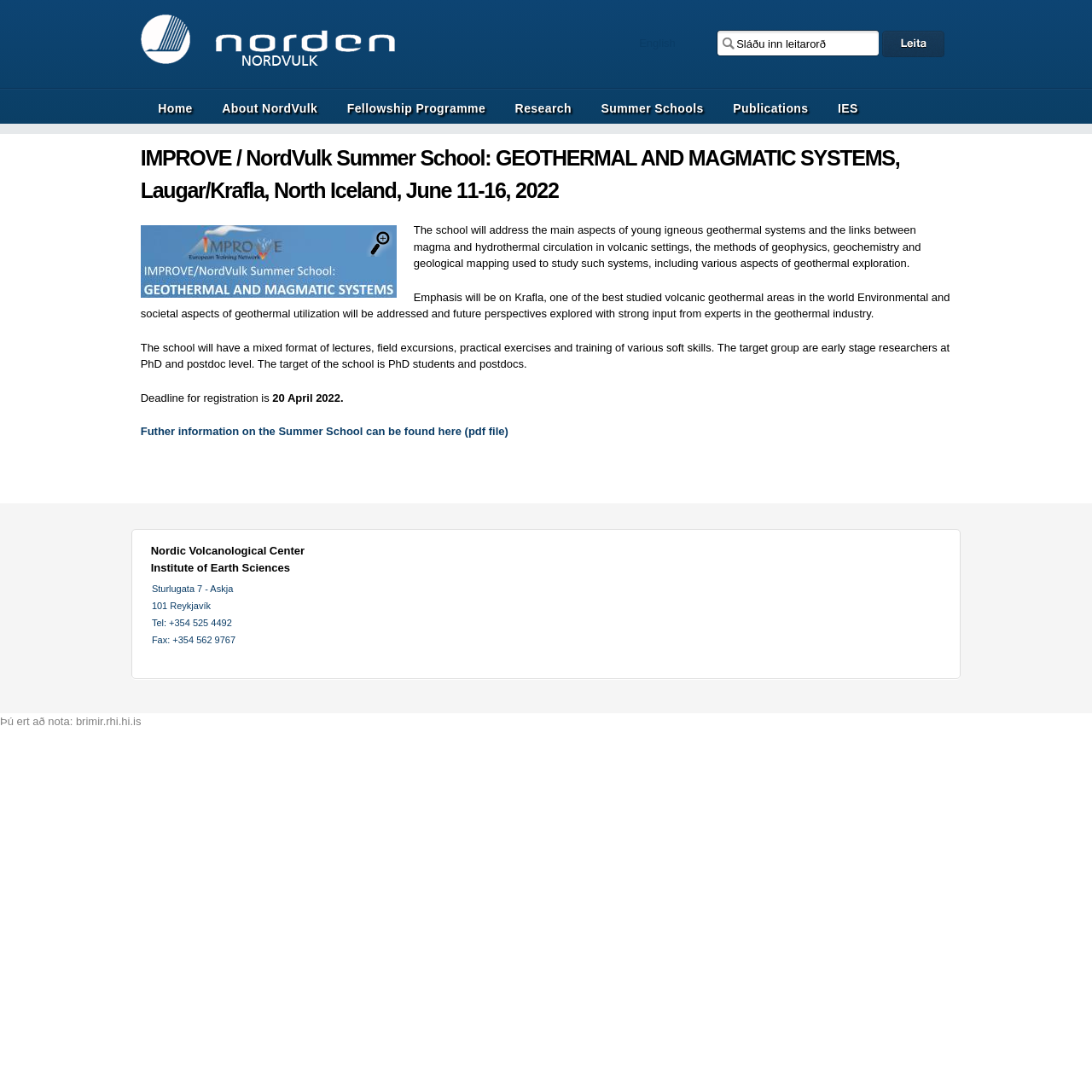Find the bounding box coordinates for the HTML element described in this sentence: "Employees". Provide the coordinates as four float numbers between 0 and 1, in the format [left, top, right, bottom].

None